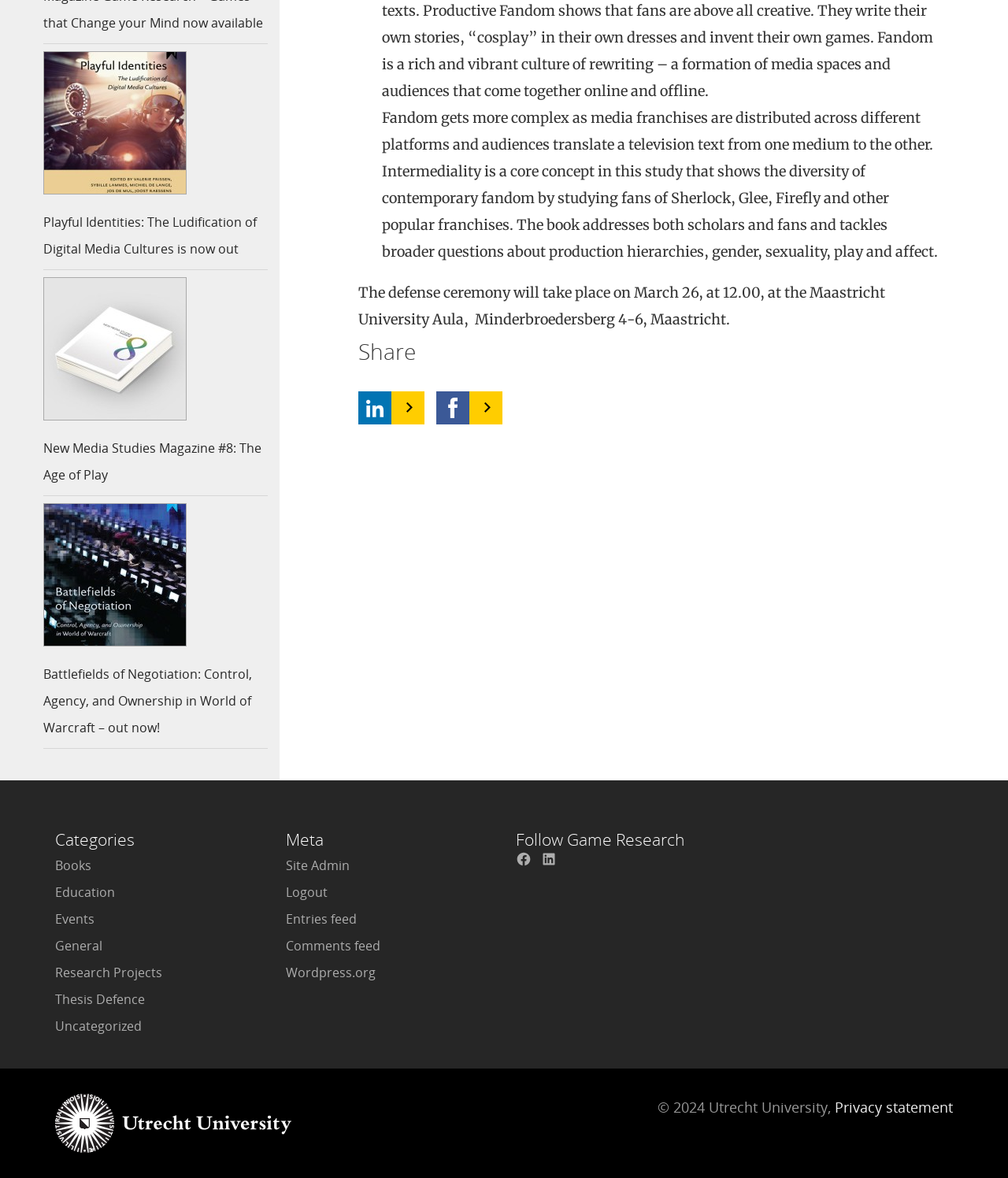Determine the bounding box coordinates for the element that should be clicked to follow this instruction: "Share the content on social media". The coordinates should be given as four float numbers between 0 and 1, in the format [left, top, right, bottom].

[0.355, 0.283, 0.934, 0.313]